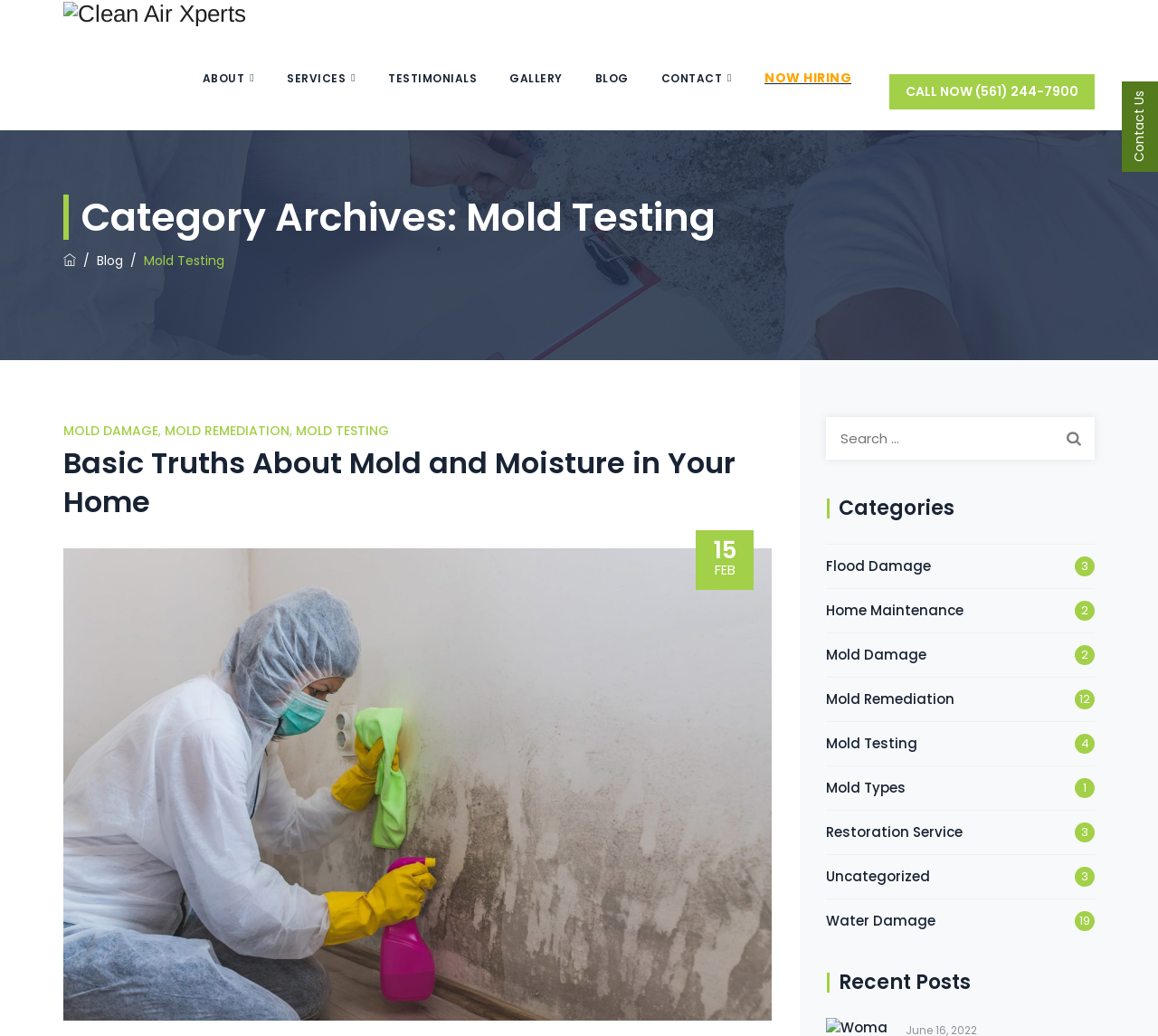Please provide a short answer using a single word or phrase for the question:
How many categories are listed?

9